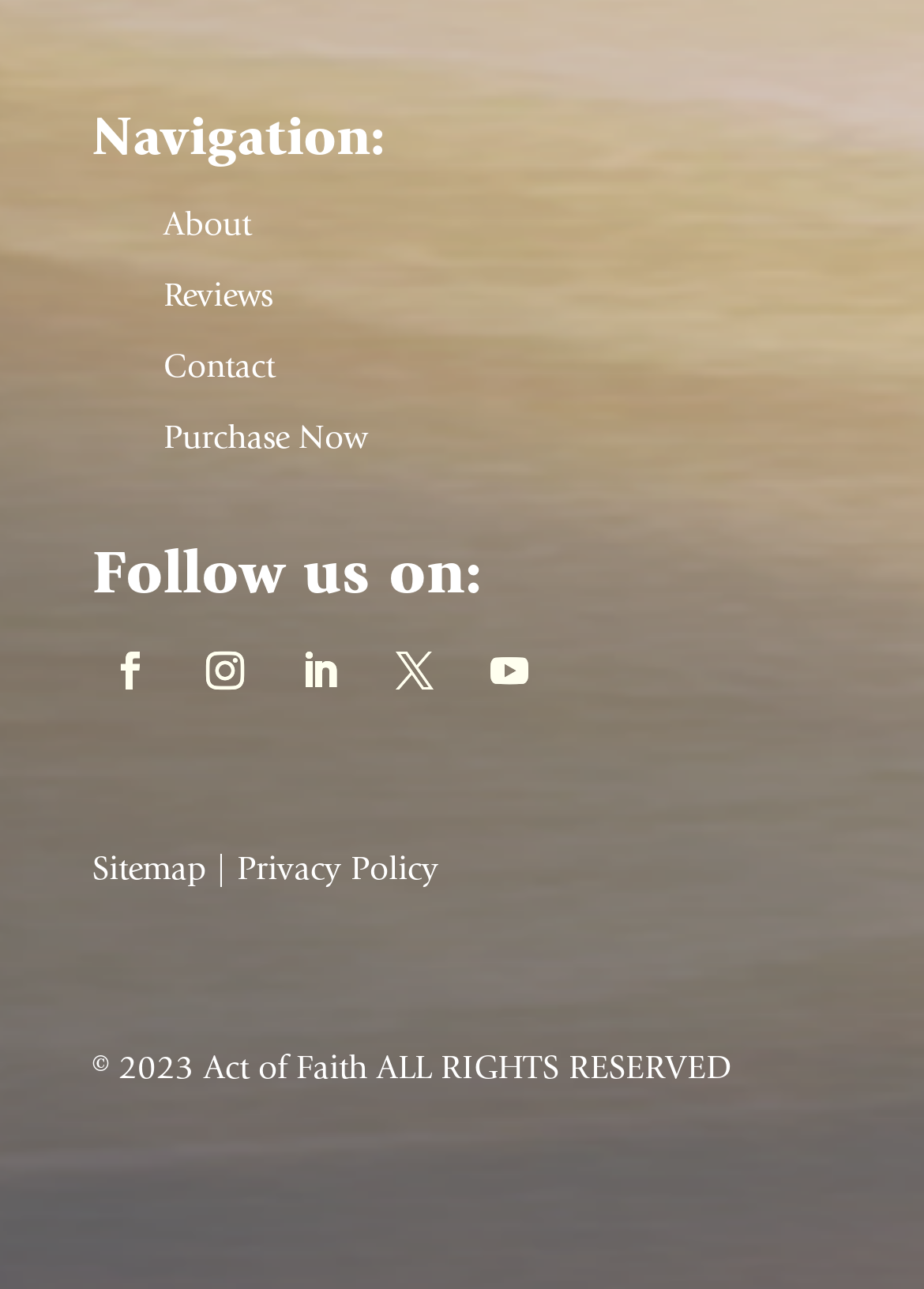Pinpoint the bounding box coordinates of the clickable element needed to complete the instruction: "Print this story". The coordinates should be provided as four float numbers between 0 and 1: [left, top, right, bottom].

None